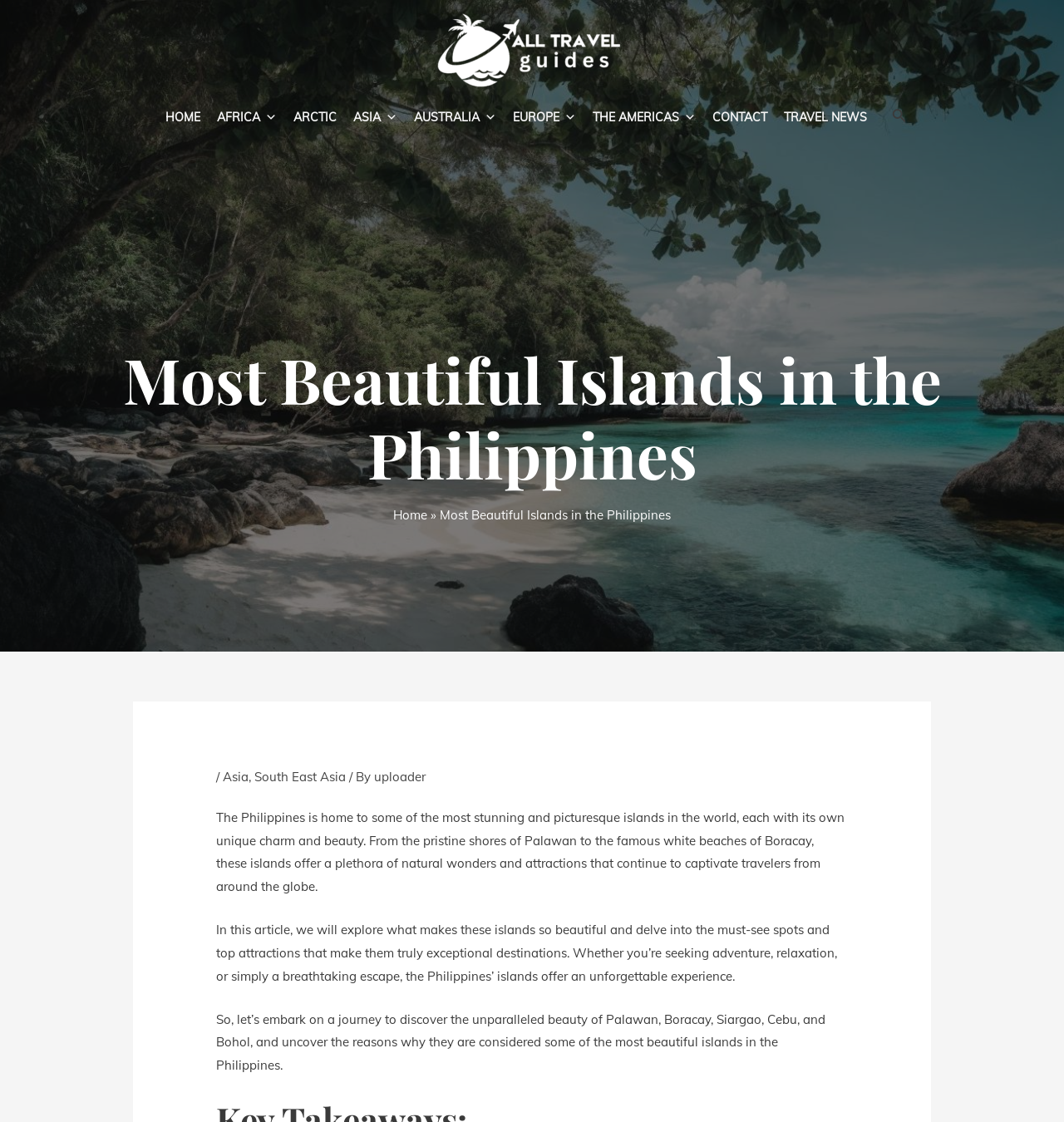Locate the bounding box coordinates of the area you need to click to fulfill this instruction: 'Search for travel guides'. The coordinates must be in the form of four float numbers ranging from 0 to 1: [left, top, right, bottom].

[0.838, 0.095, 0.852, 0.114]